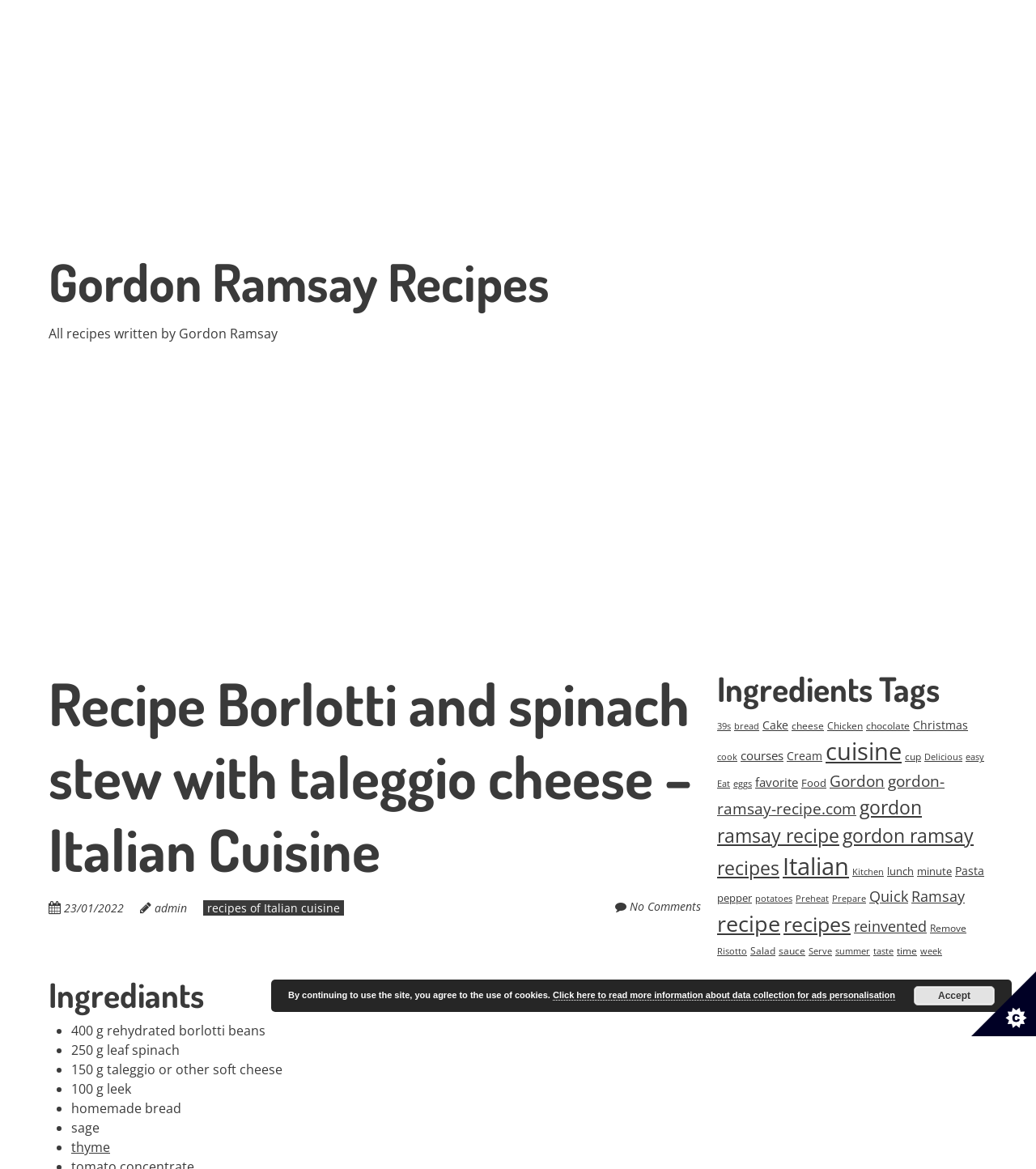Find the bounding box coordinates for the element that must be clicked to complete the instruction: "Visit the 'Gordon Ramsay Recipes' homepage". The coordinates should be four float numbers between 0 and 1, indicated as [left, top, right, bottom].

[0.047, 0.213, 0.53, 0.269]